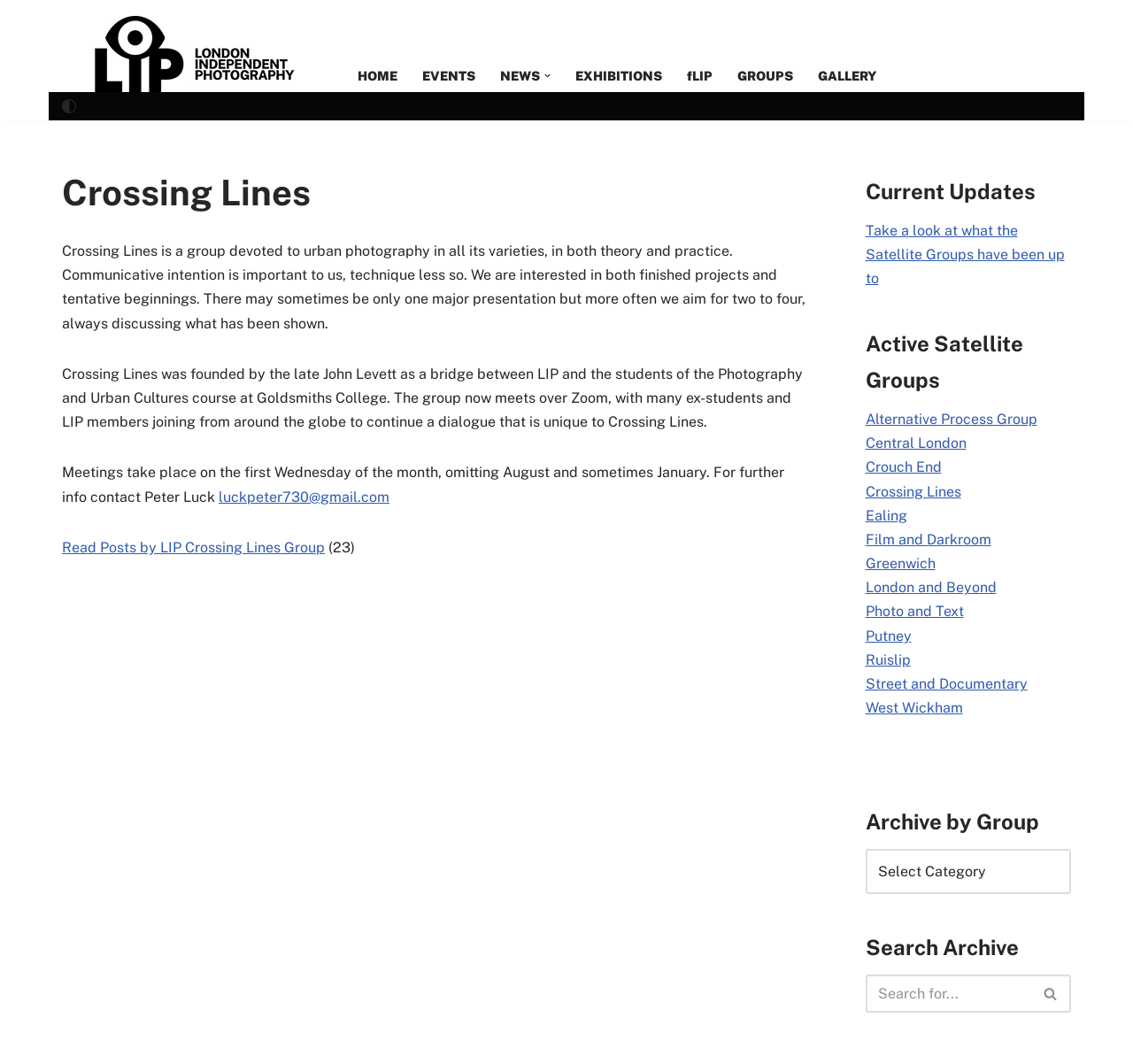What is the name of the first Satellite Group listed on the webpage?
By examining the image, provide a one-word or phrase answer.

Alternative Process Group